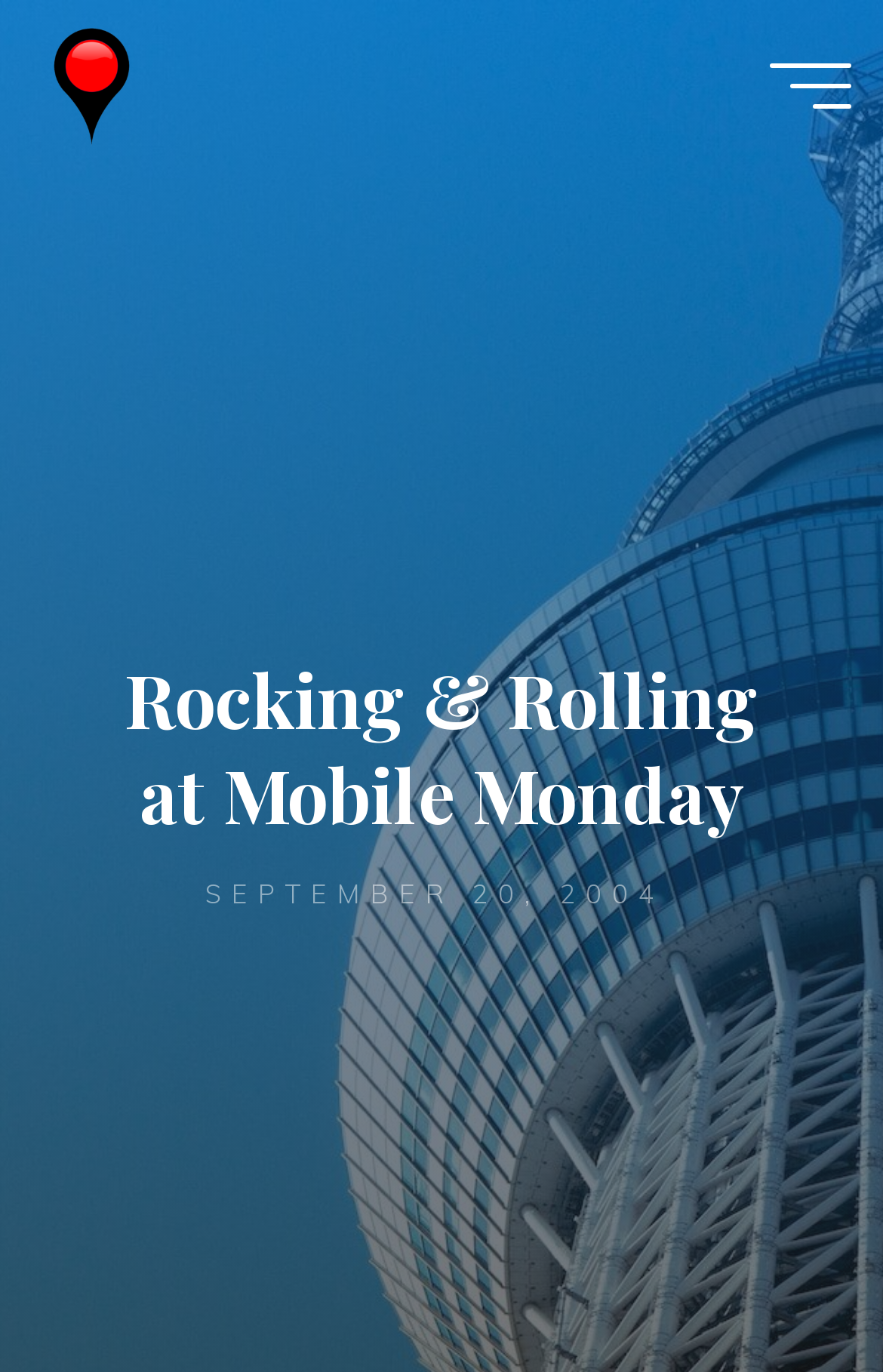Respond to the question below with a concise word or phrase:
What is the name of the event mentioned?

Mobile Monday